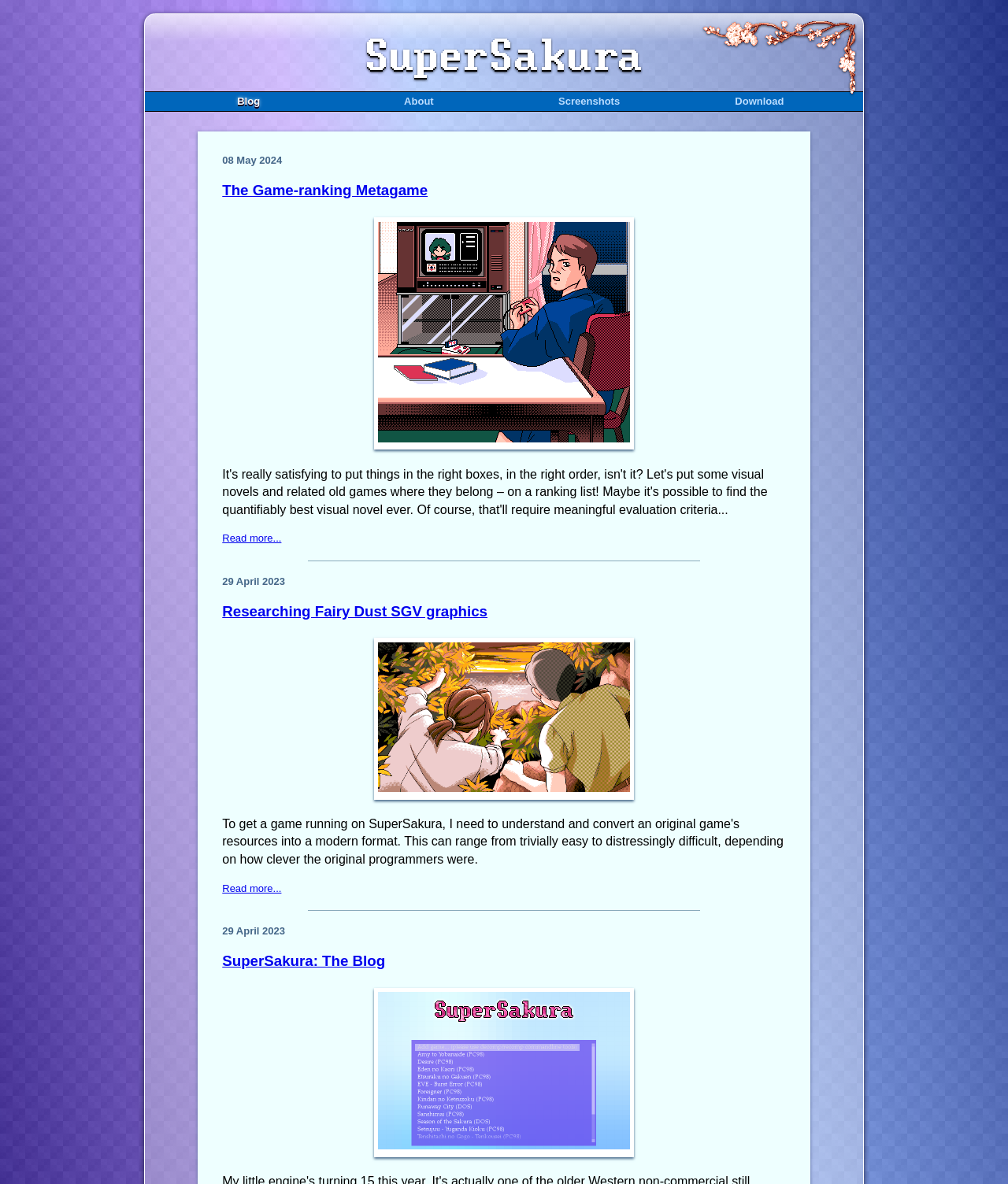Determine the bounding box coordinates of the element's region needed to click to follow the instruction: "View Researching Fairy Dust SGV graphics". Provide these coordinates as four float numbers between 0 and 1, formatted as [left, top, right, bottom].

[0.221, 0.509, 0.484, 0.523]